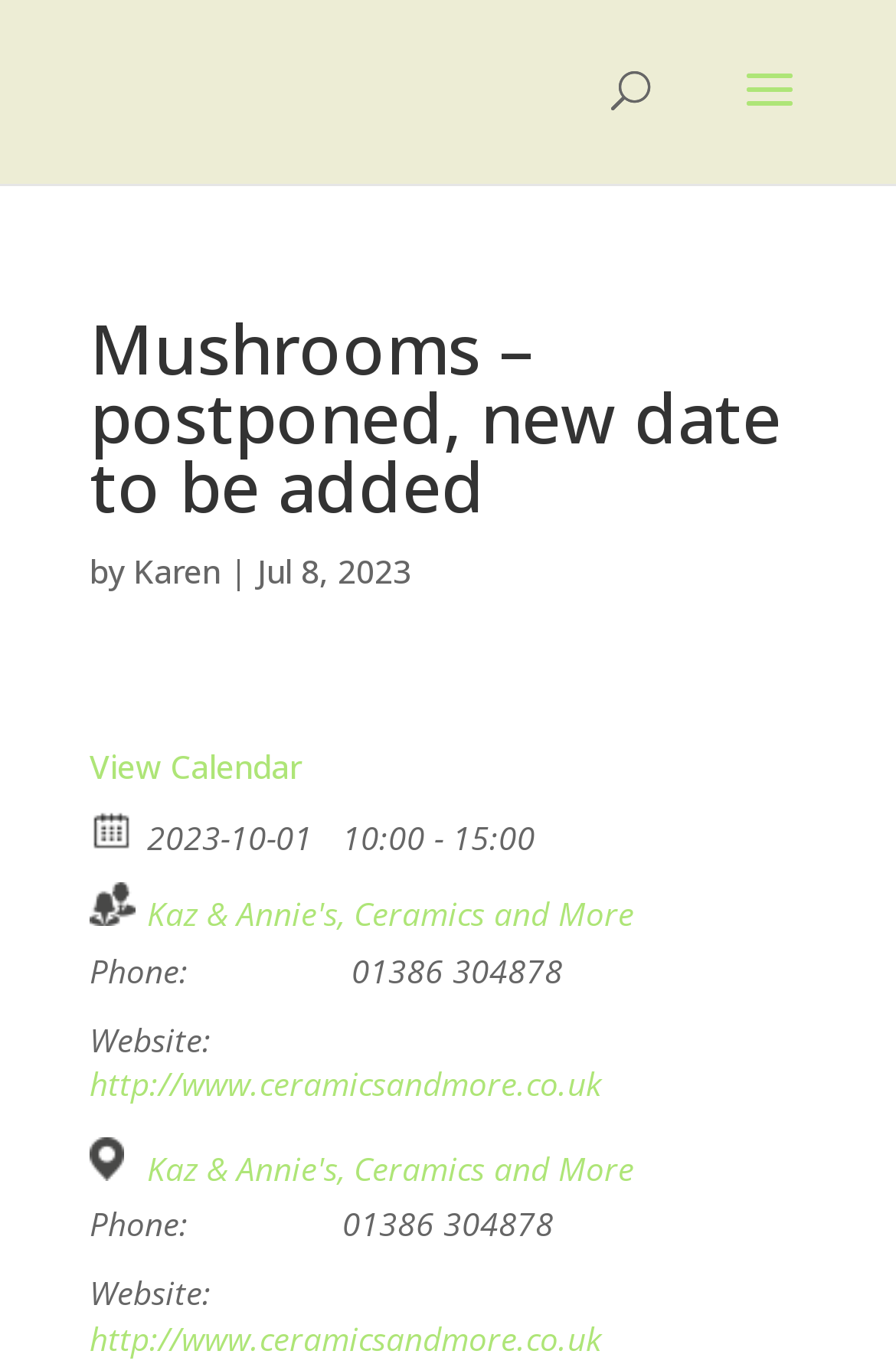Write an extensive caption that covers every aspect of the webpage.

This webpage appears to be an event page for a postponed mushroom-themed event. At the top, there is a search bar that spans about half of the page width. Below the search bar, there is a heading that reads "Mushrooms – postponed, new date to be added" which takes up most of the page width. 

Under the heading, there is a line of text that includes the event author's name, "Karen", and the event date, "Jul 8, 2023". To the right of this text, there is a link to "View Calendar". 

Below this line, there are several sections of information about the event. The first section is labeled "Date" and displays the event date and time, "2023-10-01 10:00 - 15:00". 

The next section is labeled "Organizers" and includes a link to the organizer's website, "Kaz & Annie's, Ceramics and More". 

Following this, there are sections labeled "Phone" and "Website" which display the organizer's contact information. 

Further down, there are similar sections labeled "Venue" which also include a link to the venue's website, "Kaz & Annie's, Ceramics and More", and the venue's contact information.